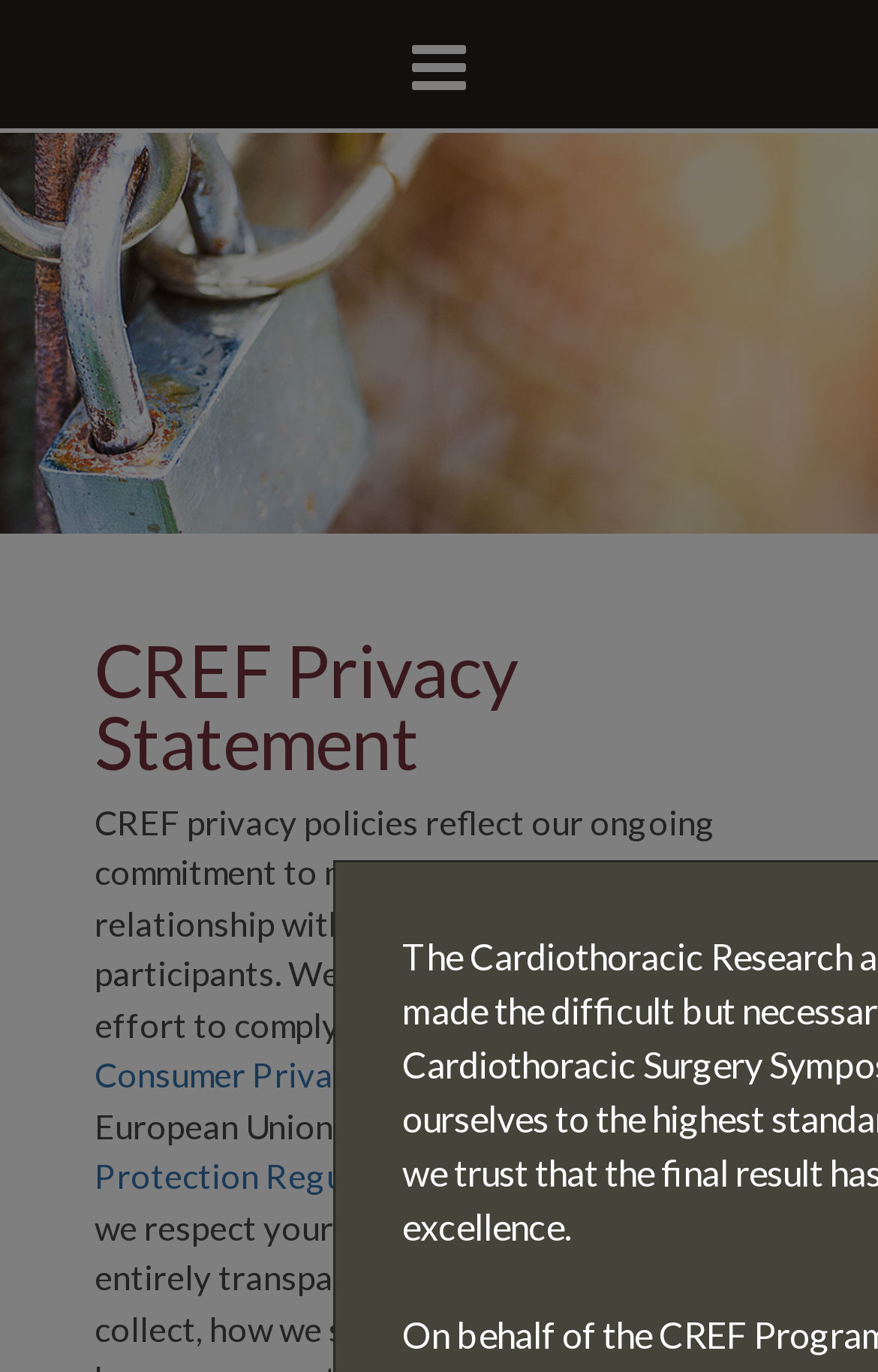Please find and give the text of the main heading on the webpage.

CREF Privacy Statement